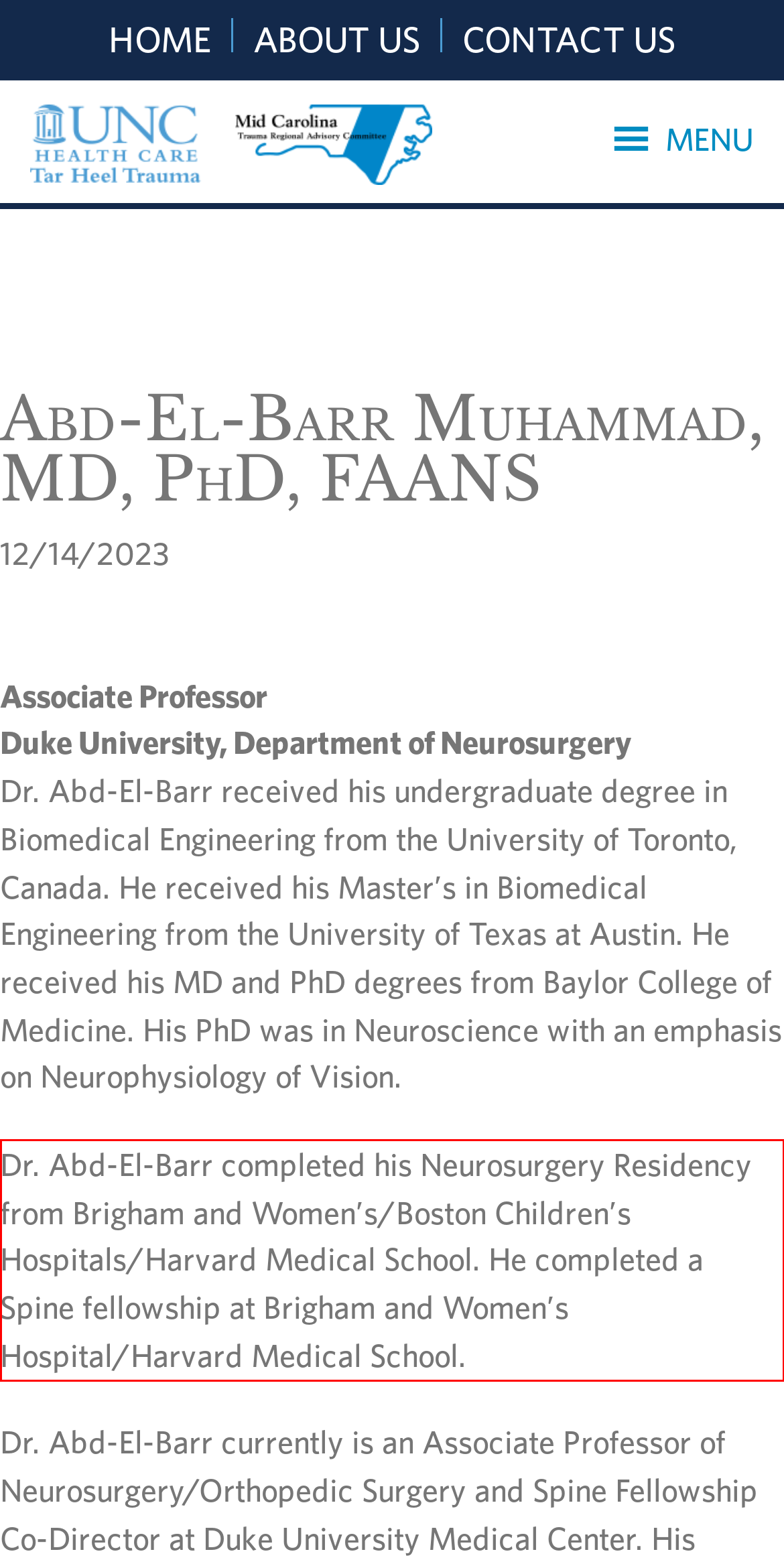Please examine the webpage screenshot containing a red bounding box and use OCR to recognize and output the text inside the red bounding box.

Dr. Abd-El-Barr completed his Neurosurgery Residency from Brigham and Women’s/Boston Children’s Hospitals/Harvard Medical School. He completed a Spine fellowship at Brigham and Women’s Hospital/Harvard Medical School.